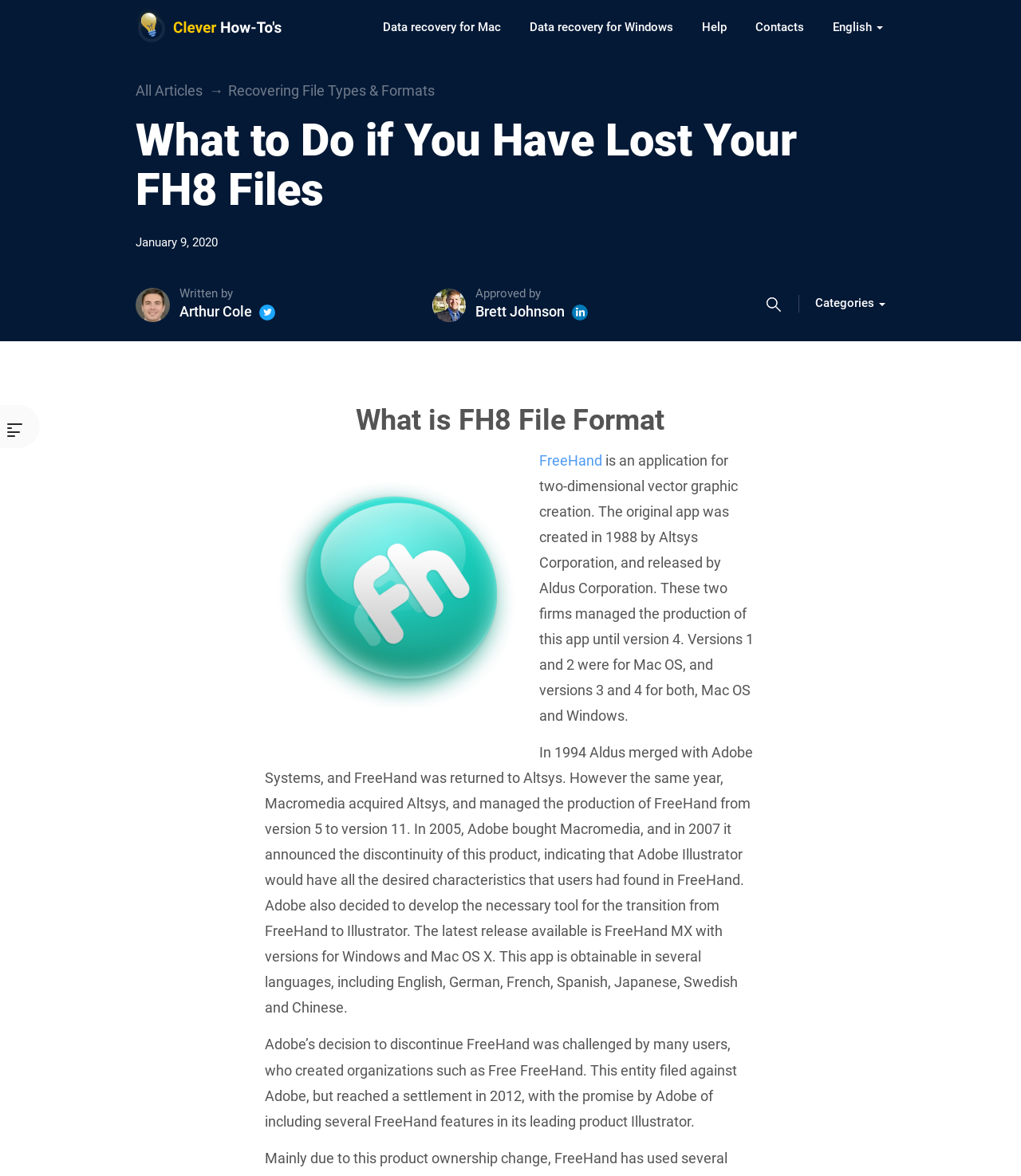Locate the UI element that matches the description Help in the webpage screenshot. Return the bounding box coordinates in the format (top-left x, top-left y, bottom-right x, bottom-right y), with values ranging from 0 to 1.

[0.673, 0.012, 0.726, 0.034]